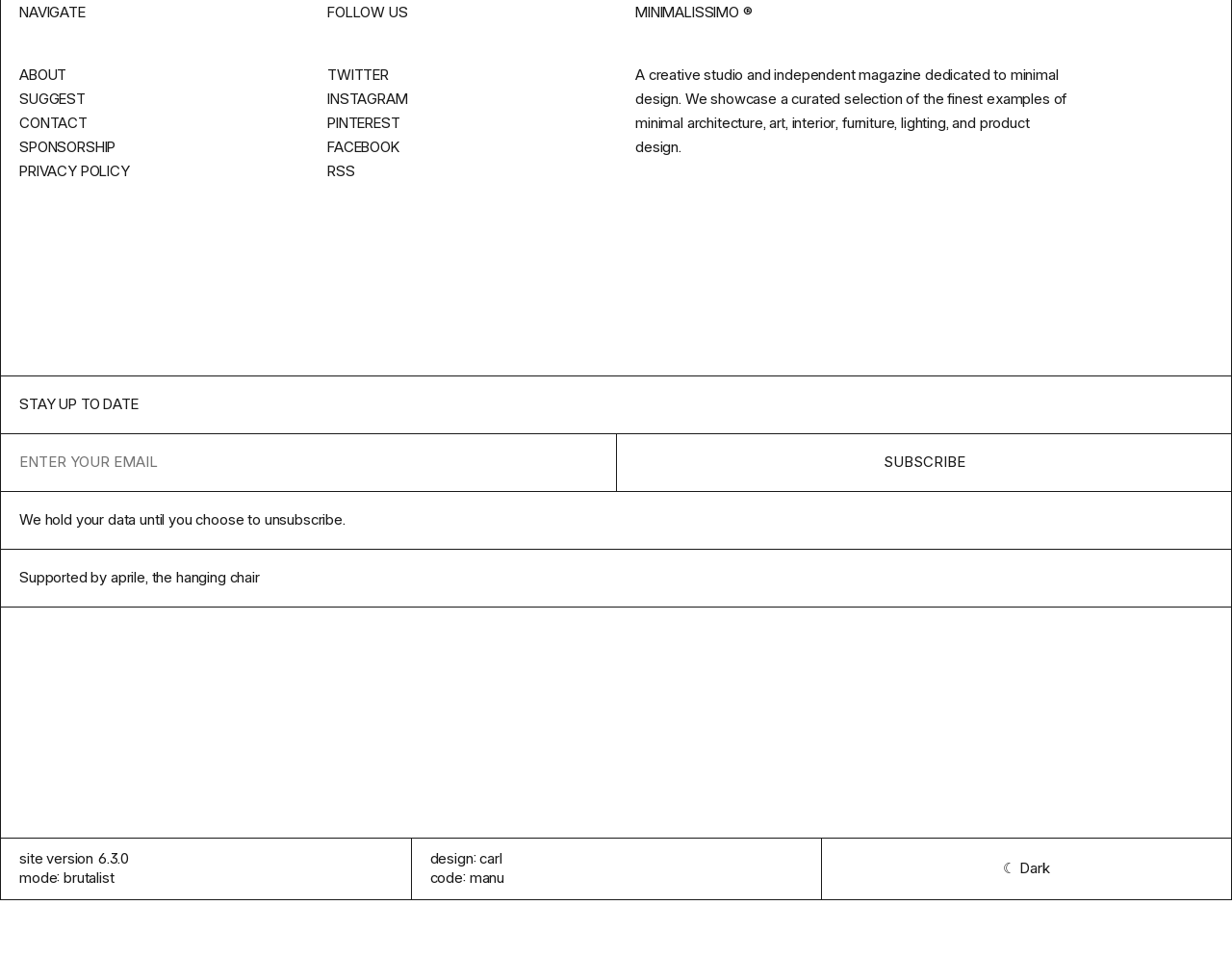Locate the bounding box coordinates of the area you need to click to fulfill this instruction: 'Subscribe to the newsletter'. The coordinates must be in the form of four float numbers ranging from 0 to 1: [left, top, right, bottom].

[0.5, 0.453, 1.0, 0.513]